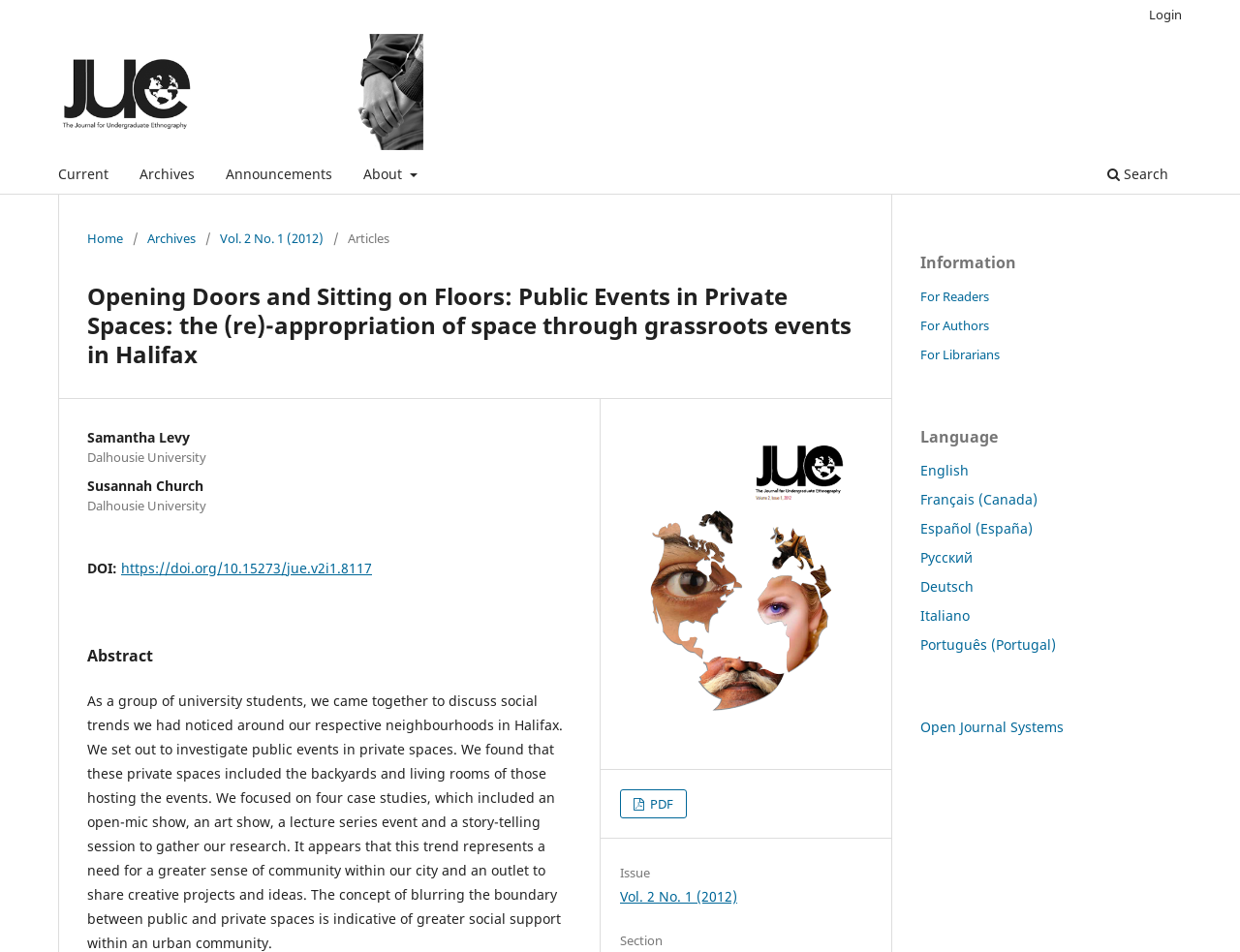Extract the bounding box coordinates for the UI element described as: "Open Journal Systems".

[0.742, 0.754, 0.858, 0.773]